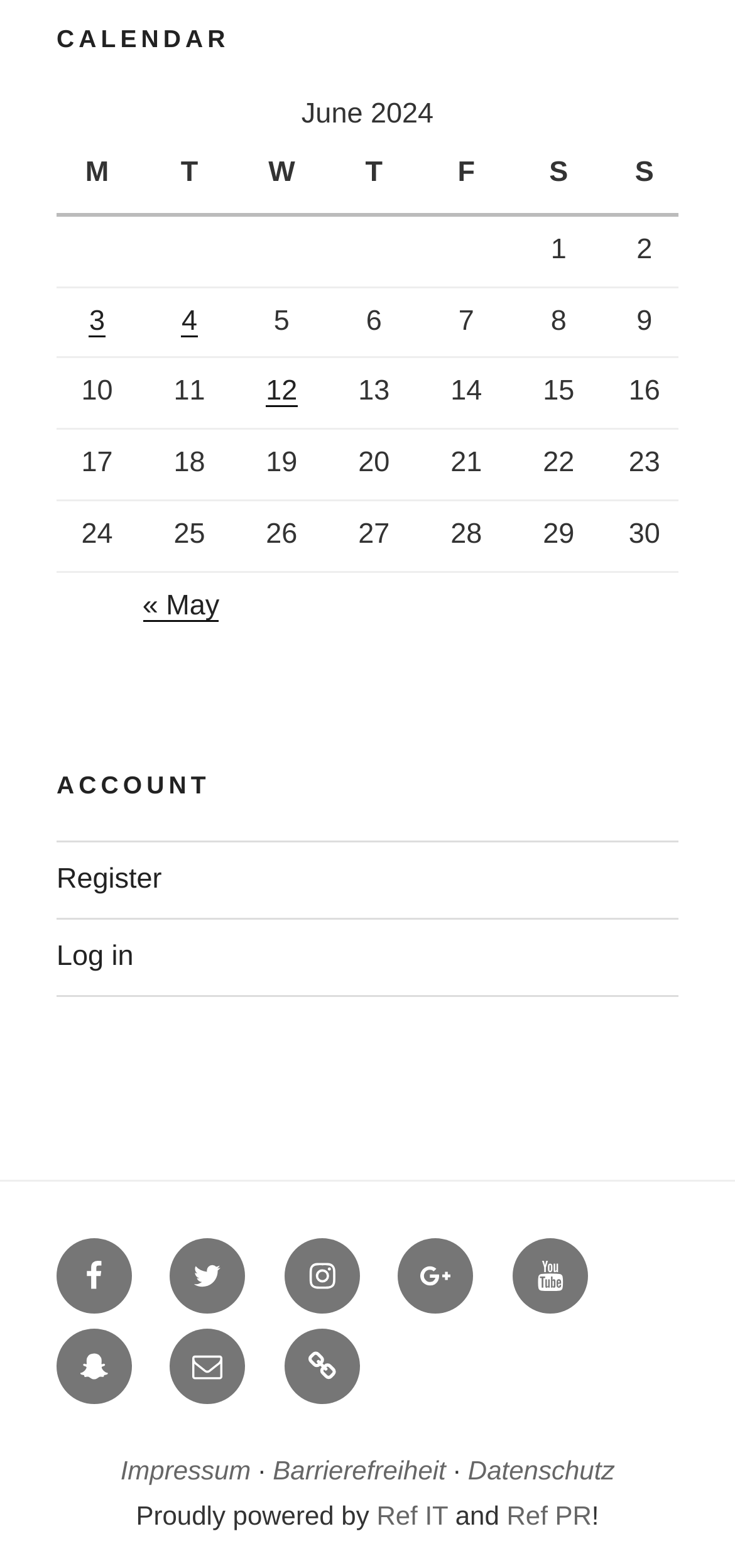How many days are shown in the calendar?
Please interpret the details in the image and answer the question thoroughly.

The calendar table has 30 grid cells, each representing a day of the month, from 1 to 30.